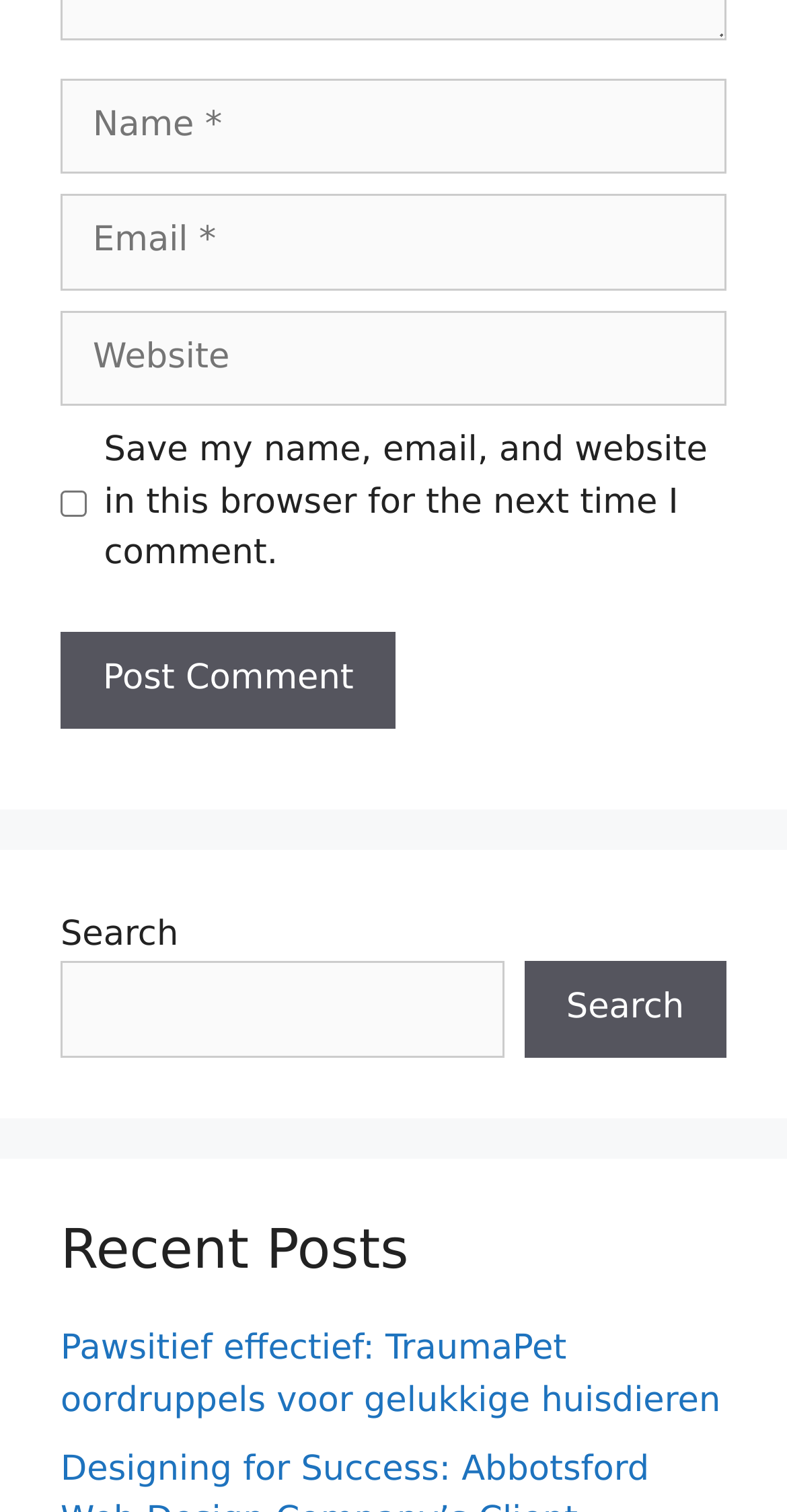Could you indicate the bounding box coordinates of the region to click in order to complete this instruction: "Post a comment".

[0.077, 0.418, 0.503, 0.481]